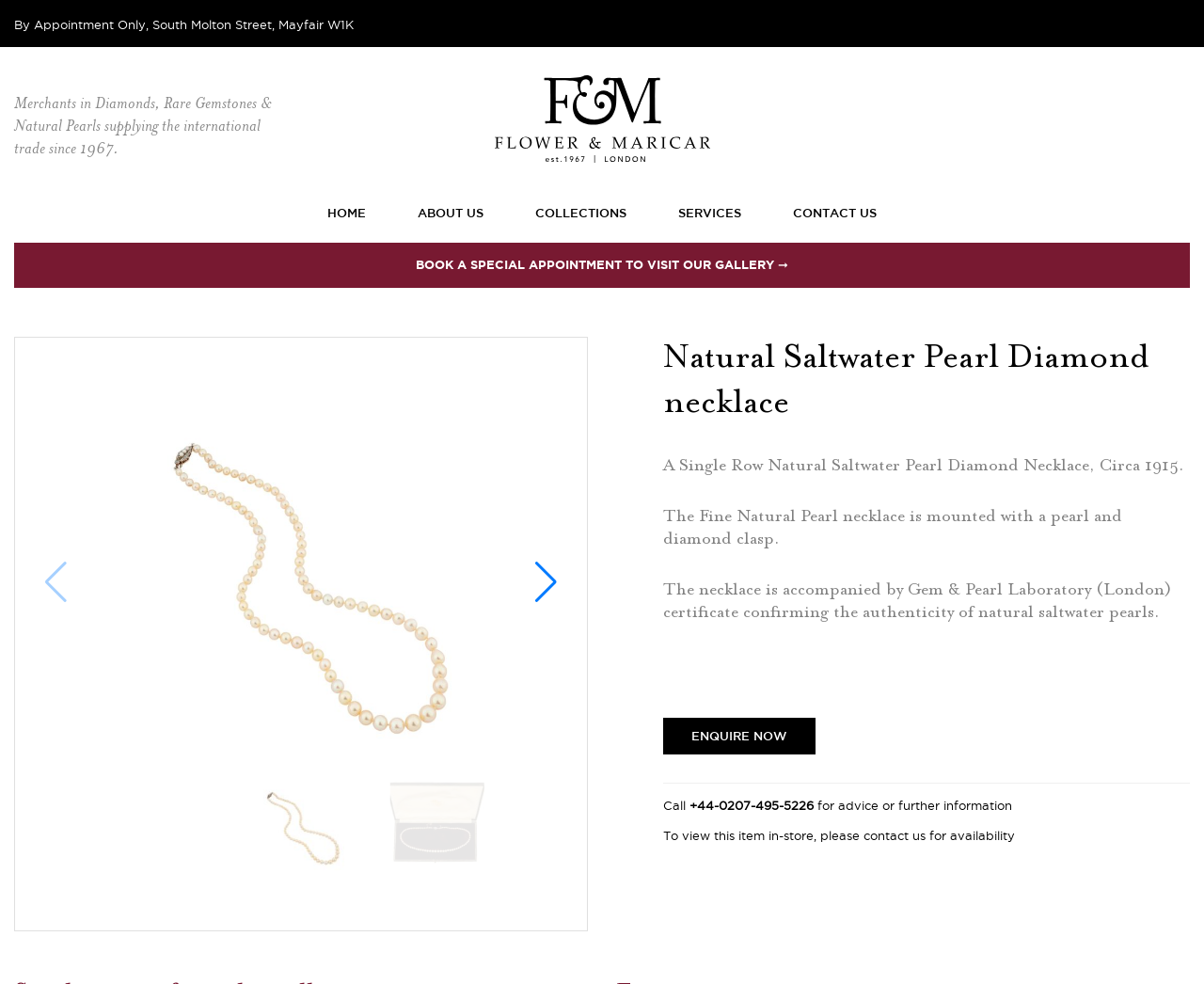What is the type of pearl in the necklace?
Please give a detailed and elaborate explanation in response to the question.

The type of pearl in the necklace can be determined by reading the description of the necklace, which states 'A Single Row Natural Saltwater Pearl Diamond Necklace, Circa 1915.'